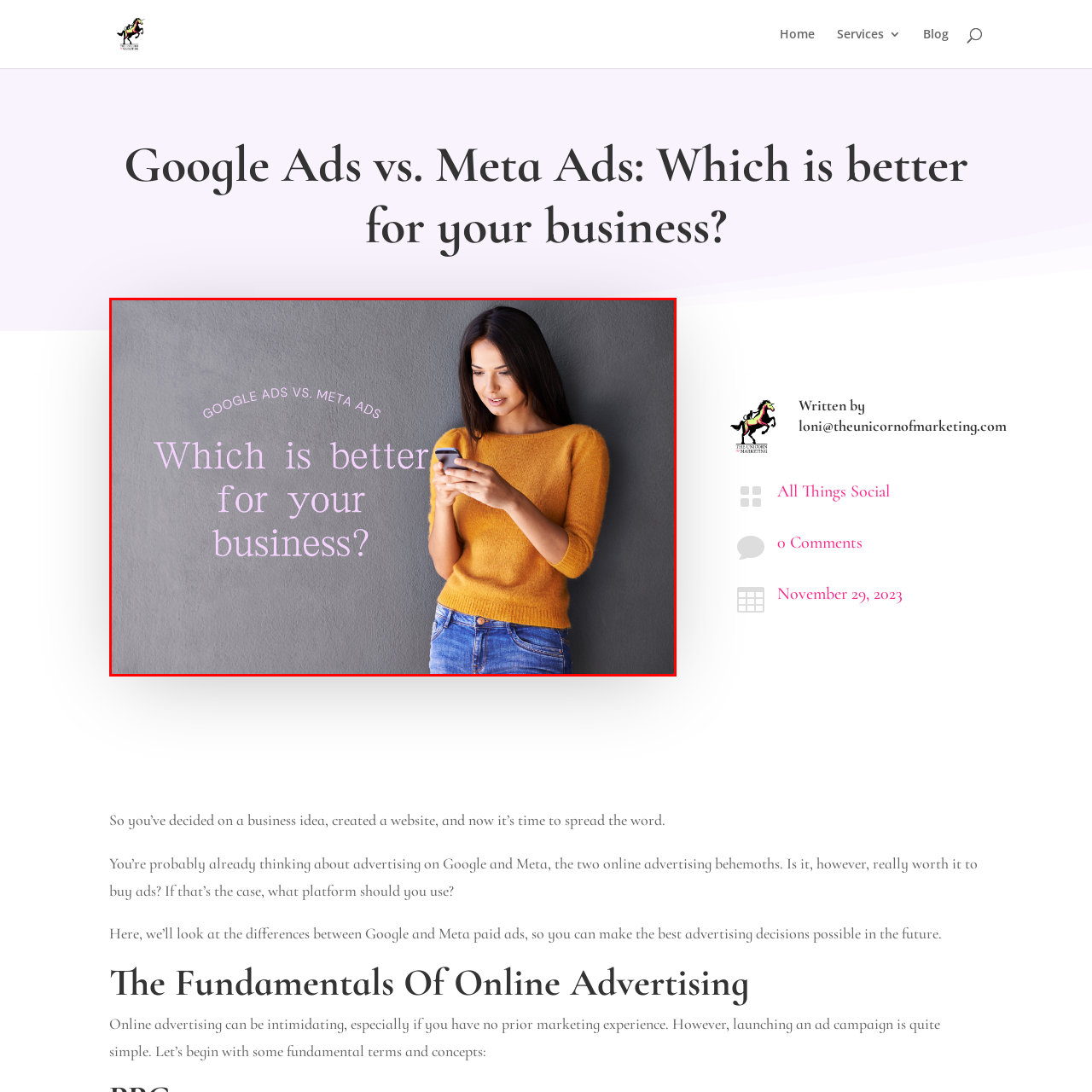Refer to the image enclosed in the red bounding box, then answer the following question in a single word or phrase: What is written above the woman?

GOOGLE ADS VS. META ADS